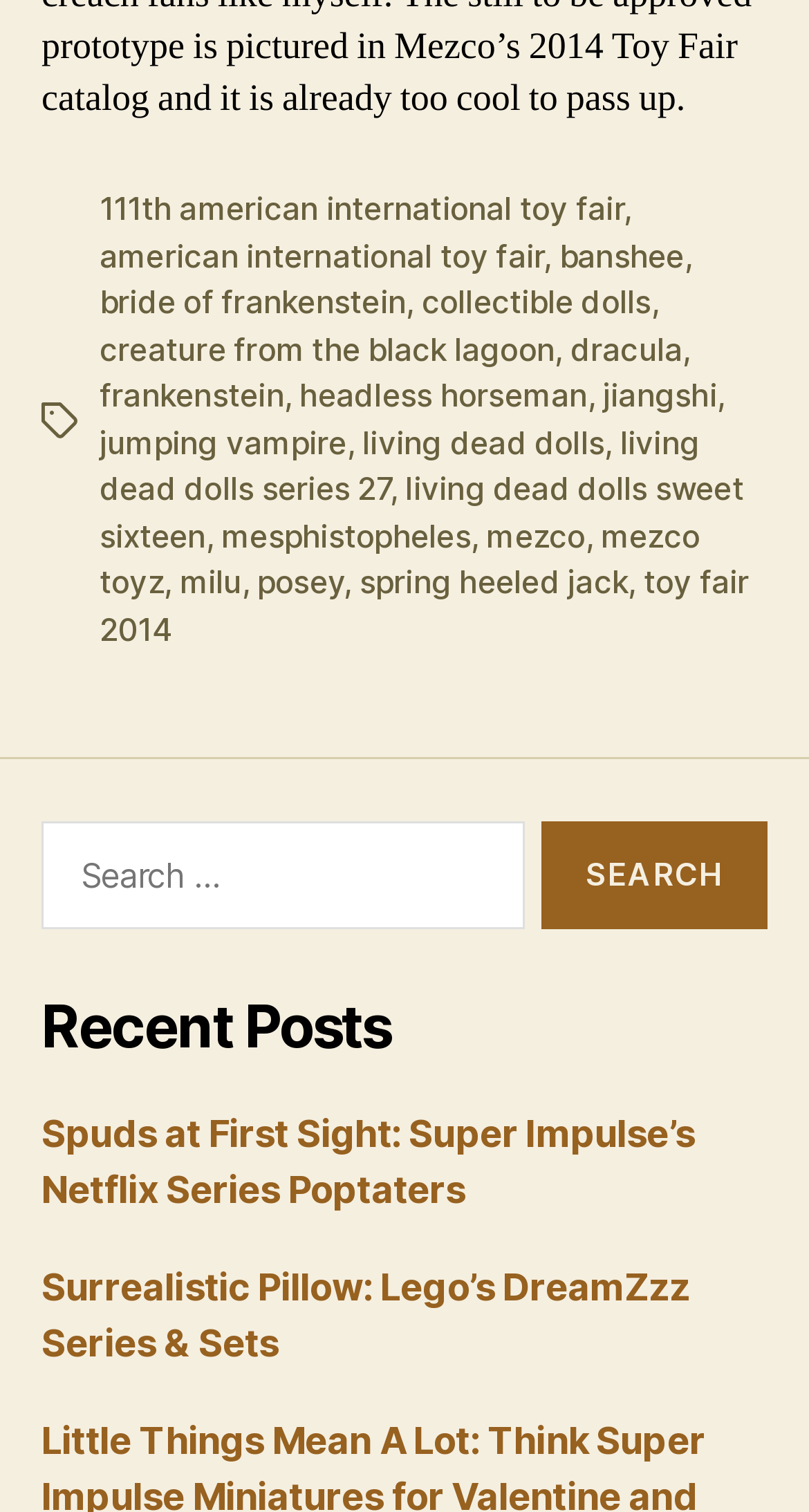Using the element description: "Pricing", determine the bounding box coordinates. The coordinates should be in the format [left, top, right, bottom], with values between 0 and 1.

None